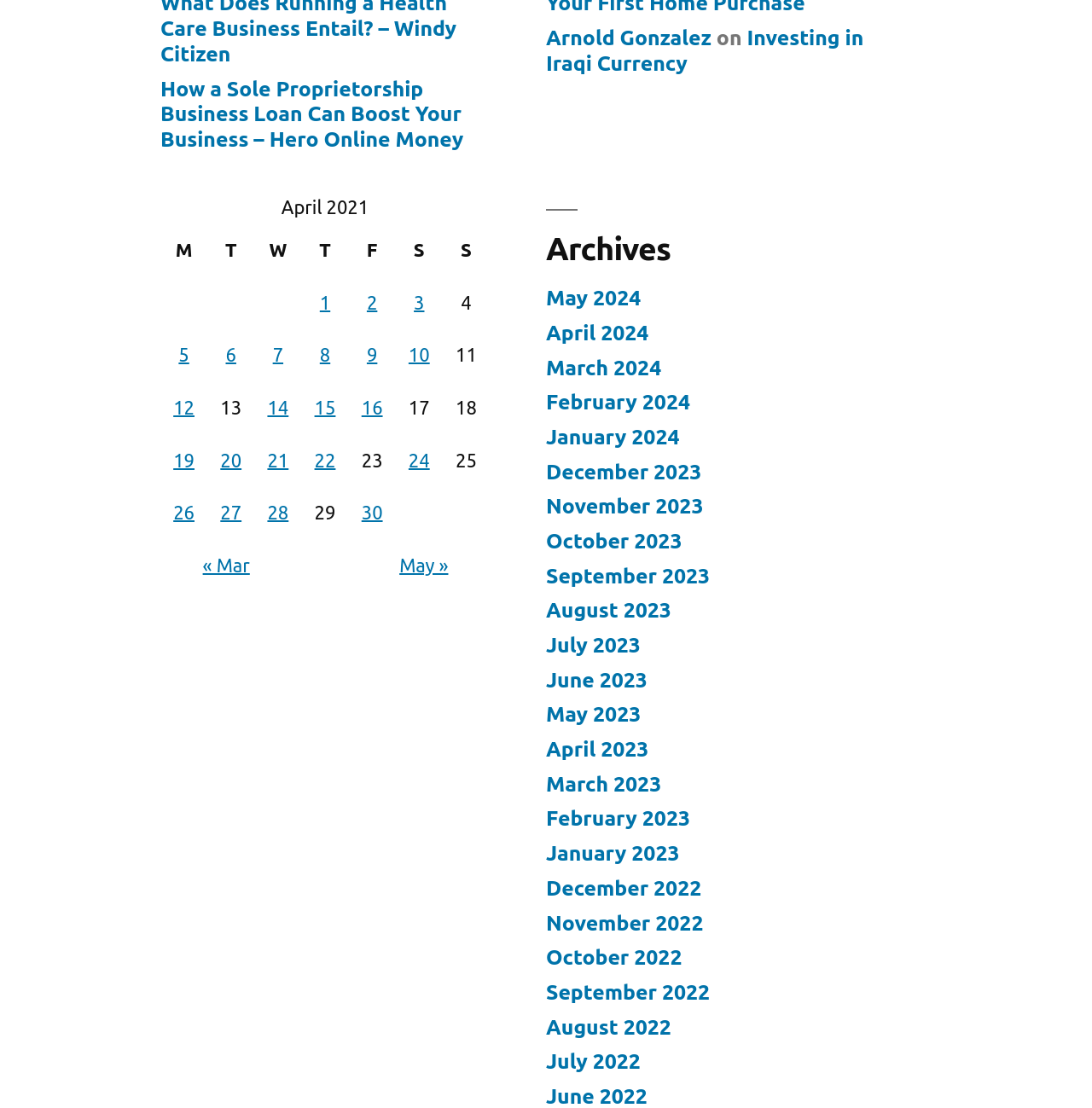From the element description Help & FAQ, predict the bounding box coordinates of the UI element. The coordinates must be specified in the format (top-left x, top-left y, bottom-right x, bottom-right y) and should be within the 0 to 1 range.

None